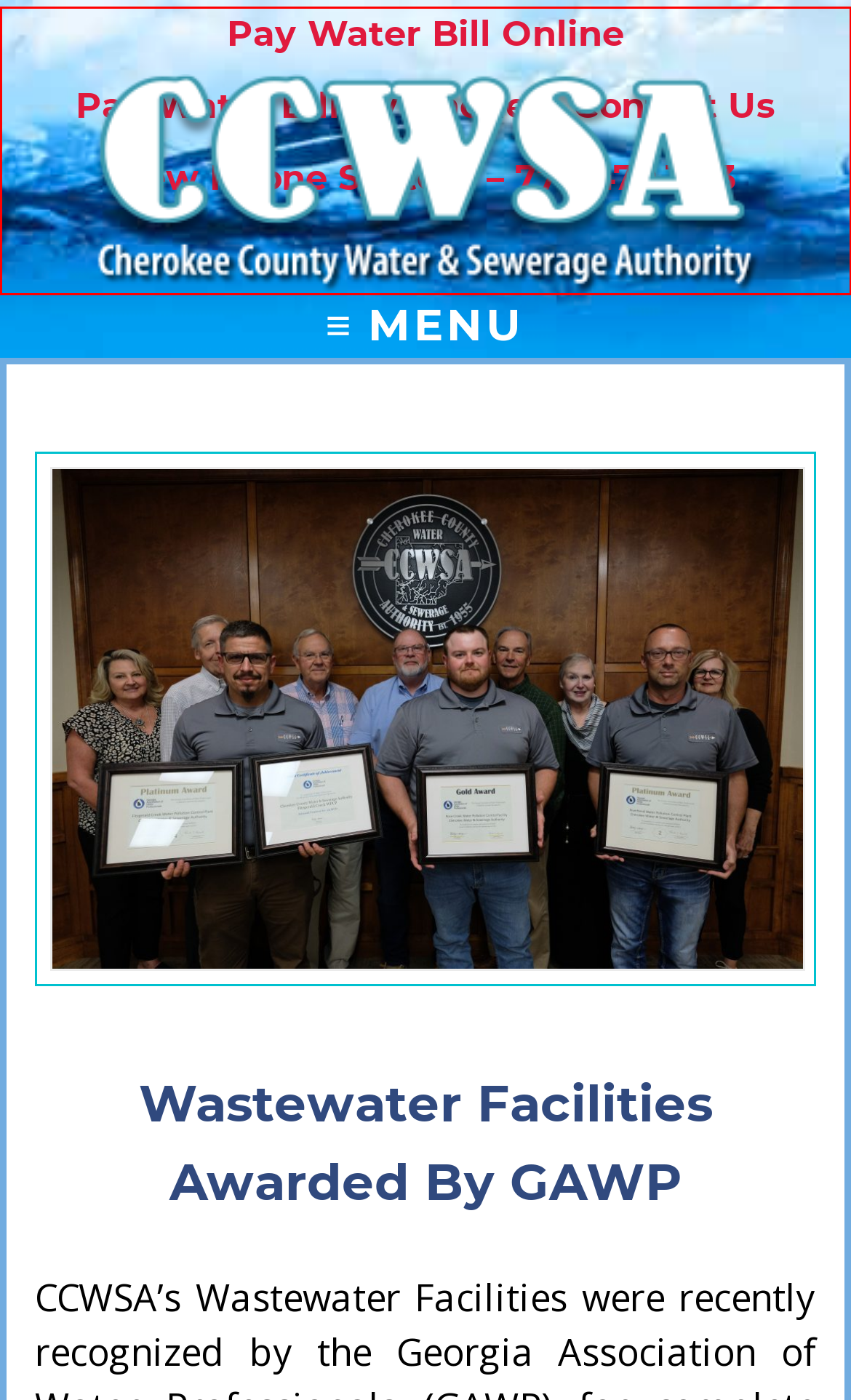Examine the screenshot of a webpage featuring a red bounding box and identify the best matching webpage description for the new page that results from clicking the element within the box. Here are the options:
A. Bill Presentment and Payment :: Login
B. CCWSA
C. Backflow Prevention Device Inspection Report - CCWSA
D. Financial Report (ACFR) - CCWSA
E. Pay By Phone - CCWSA
F. Board Meetings - CCWSA
G. New Automated Phone System - CCWSA
H. Contact Us - CCWSA

B